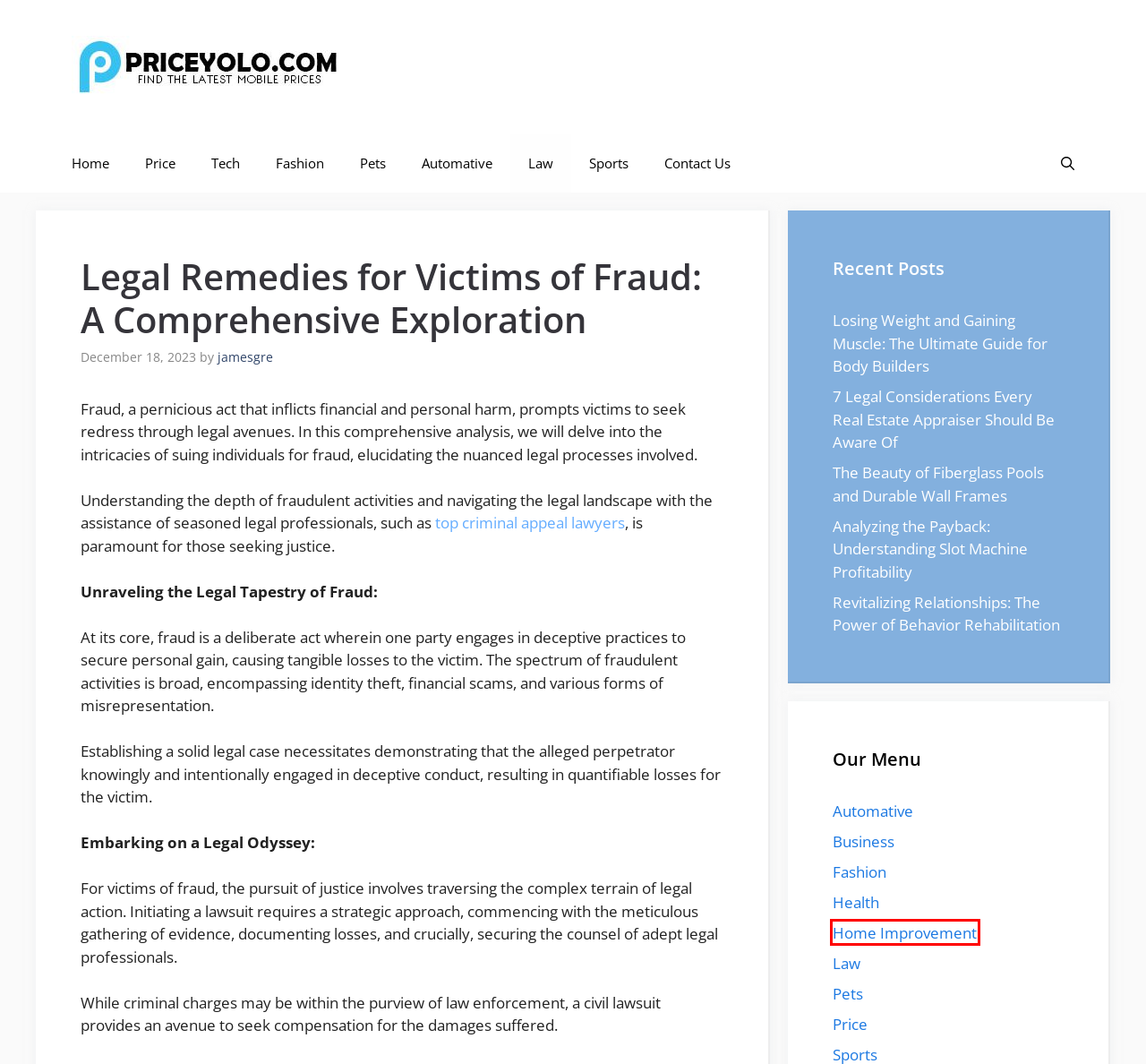You have received a screenshot of a webpage with a red bounding box indicating a UI element. Please determine the most fitting webpage description that matches the new webpage after clicking on the indicated element. The choices are:
A. jamesgre, Author at Price Yolo
B. Home Improvement
C. Law
D. Losing Weight and Gaining Muscle: The Ultimate Guide for Body Builders
E. Business
F. Analyzing the Payback: Understanding Slot Machine Profitability
G. Revitalizing Relationships: The Power of Behavior Rehabilitation
H. Fashion

B